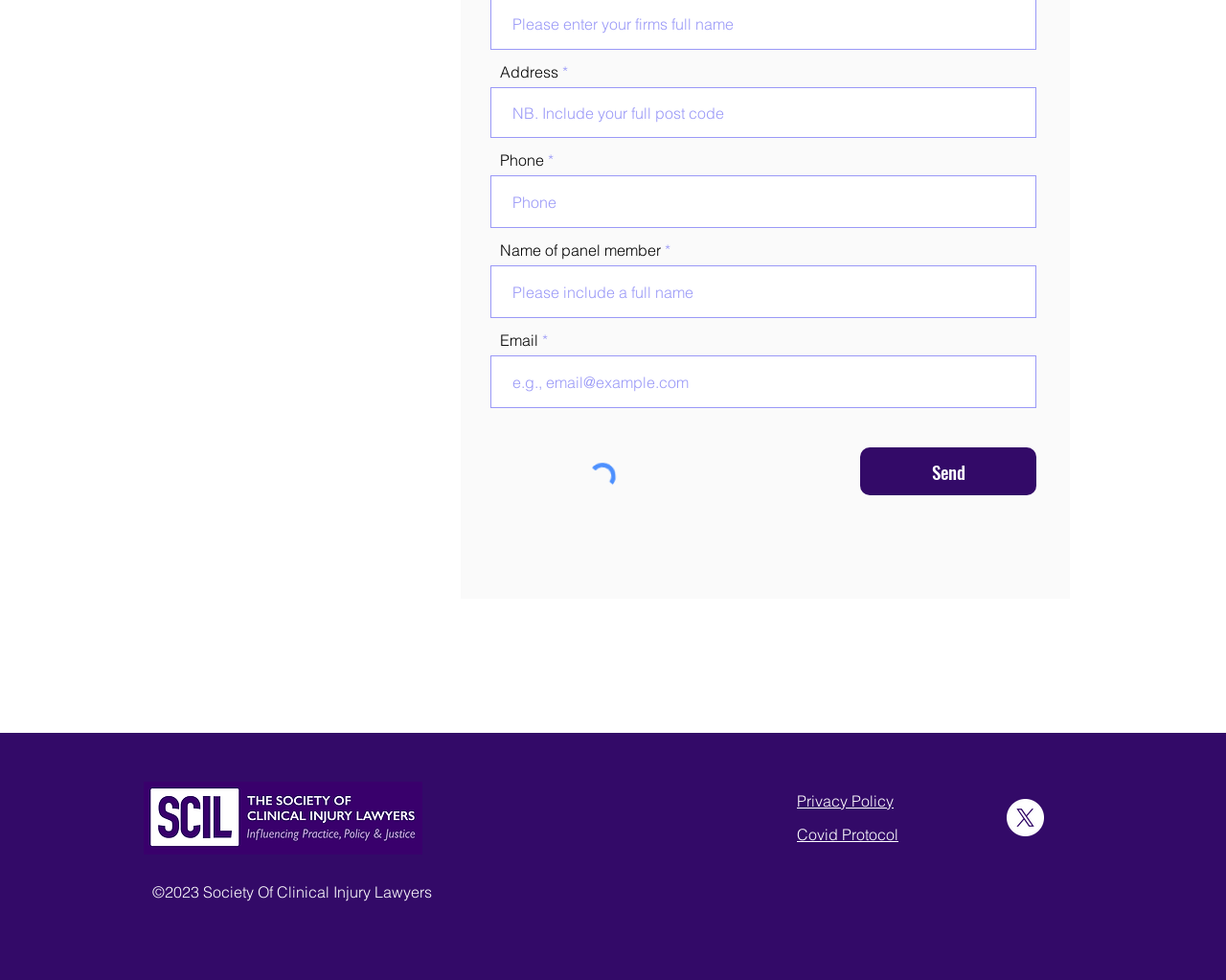Determine the bounding box coordinates for the HTML element described here: "Privacy Policy".

[0.65, 0.807, 0.729, 0.827]